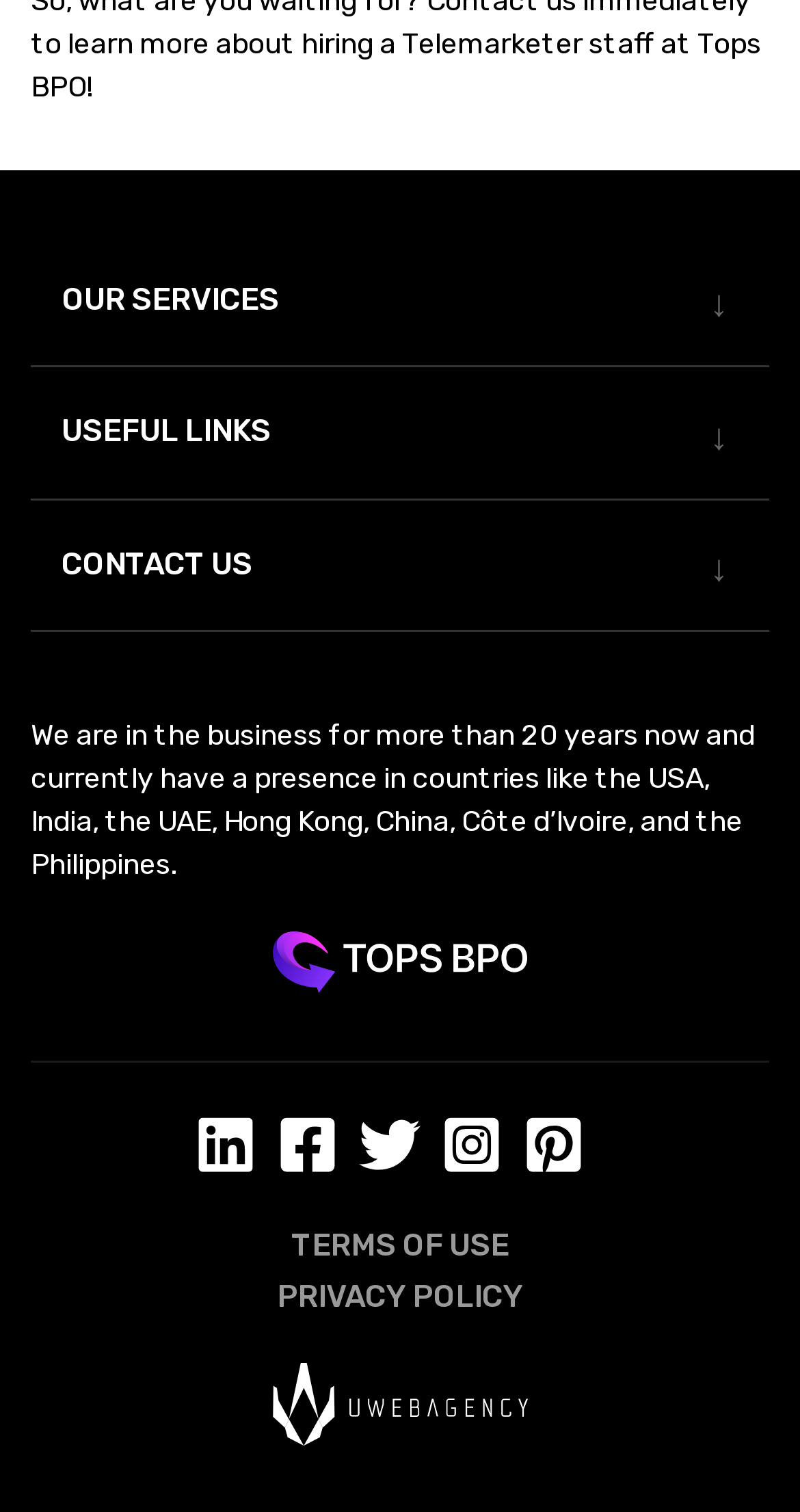Use the information in the screenshot to answer the question comprehensively: What is the purpose of the 'BUILD YOUR TEAM' link?

The answer can be inferred from the text of the link 'BUILD YOUR TEAM', which suggests that it is related to building or creating a team, possibly for business or professional purposes.